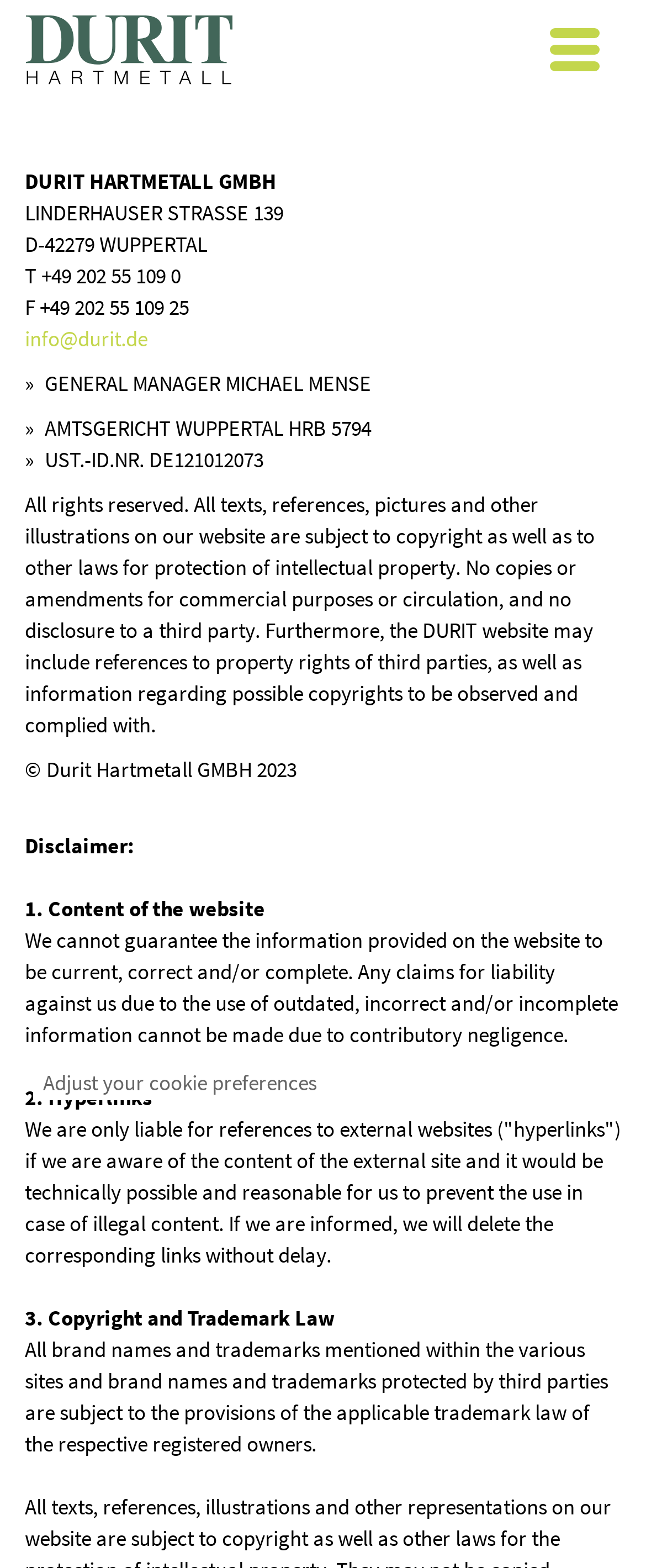Provide your answer in one word or a succinct phrase for the question: 
What is the copyright year of the website?

2023